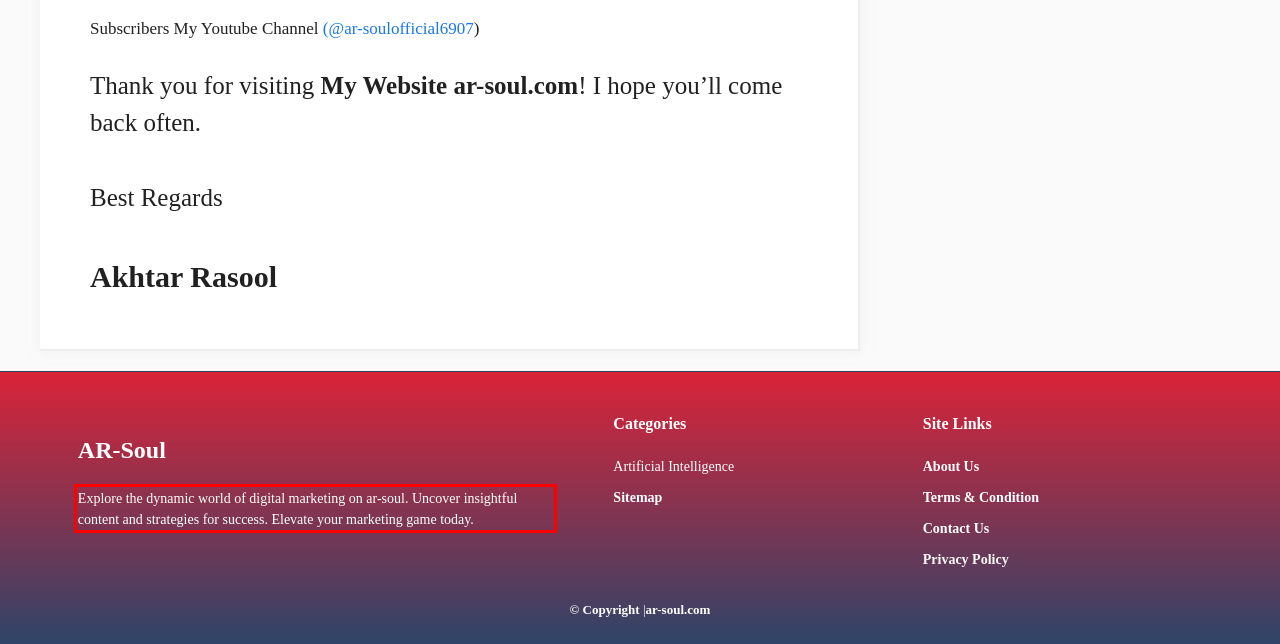The screenshot provided shows a webpage with a red bounding box. Apply OCR to the text within this red bounding box and provide the extracted content.

Explore the dynamic world of digital marketing on ar-soul. Uncover insightful content and strategies for success. Elevate your marketing game today.